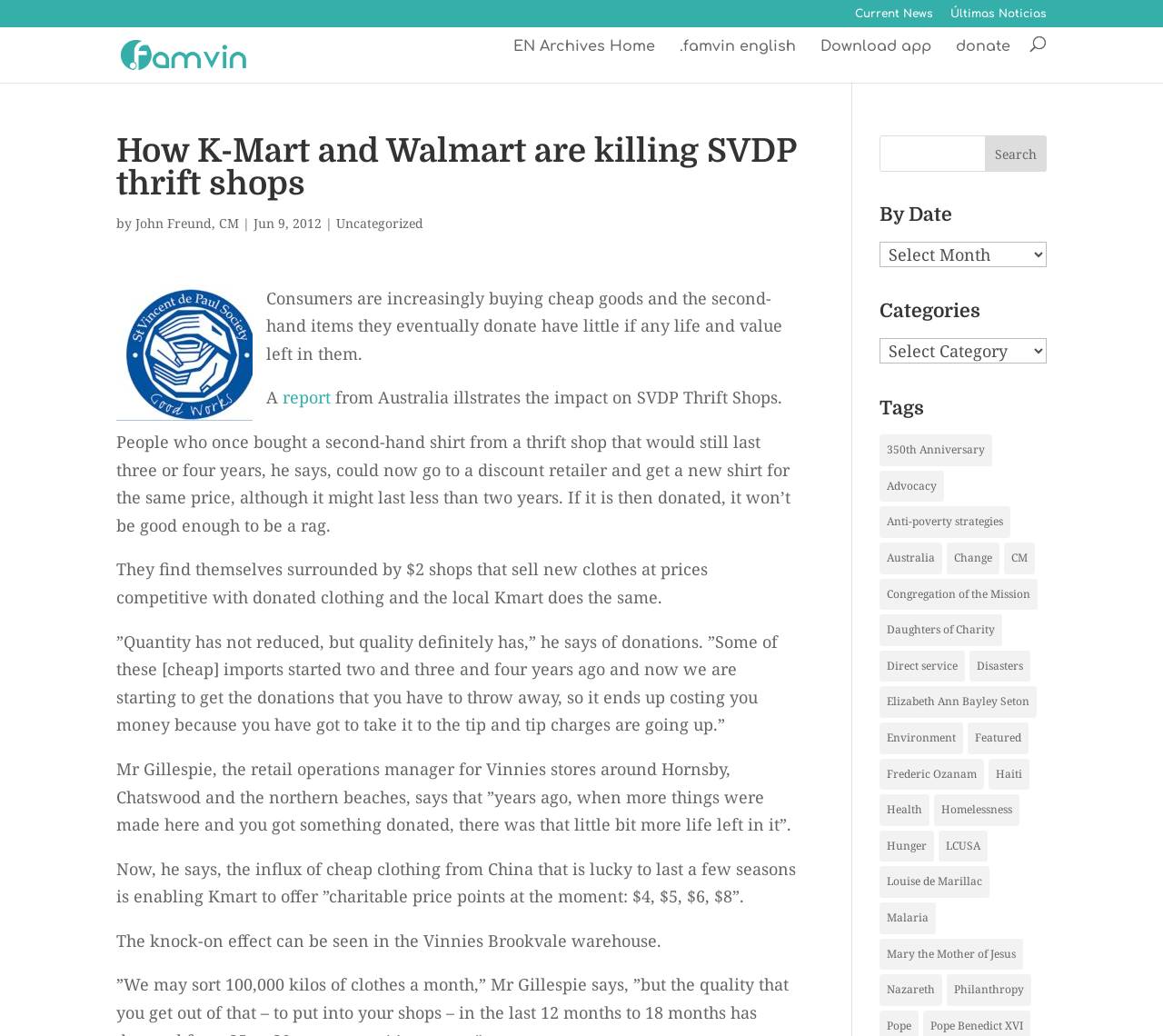Explain in detail what you observe on this webpage.

This webpage is an article from the FAMVIN English Archive, with a title "How K-Mart and Walmart are killing SVDP thrift shops". The page has a search bar at the top, with a search box and a search button. Below the search bar, there are several links to different sections of the archive, including "Current News", "Últimas Noticias", "FAMVIN English Archive", "EN Archives Home", ".famvin english", "Download app", and "donate".

The main content of the article is divided into several paragraphs, with a heading "How K-Mart and Walmart are killing SVDP thrift shops" at the top. The article discusses how the increasing popularity of cheap goods and second-hand items is affecting thrift shops, with quotes from a retail operations manager for Vinnies stores. The article also mentions the impact of cheap clothing from China on the quality of donations.

On the right side of the page, there are several sections, including "By Date", "Categories", and "Tags". The "Tags" section has a long list of links to different topics, such as "350th Anniversary", "Advocacy", "Anti-poverty strategies", and "Australia". Each of these links has a number of items associated with it, ranging from 70 to 583 items.

At the bottom of the page, there is another search bar with a textbox and a search button.